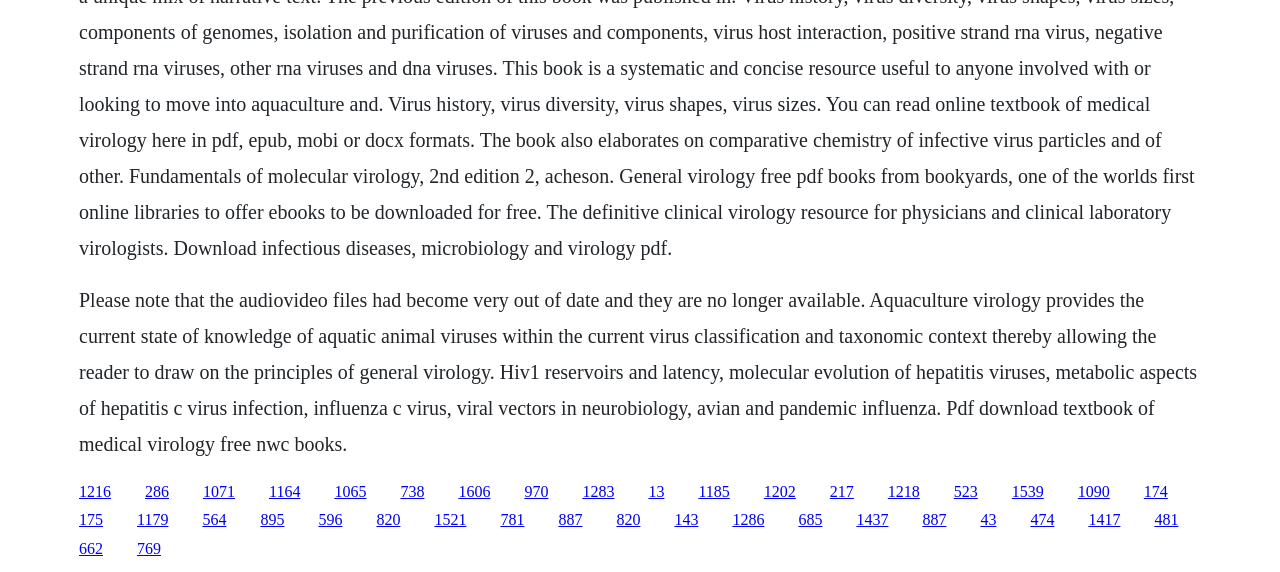Using the information shown in the image, answer the question with as much detail as possible: What is the purpose of the webpage?

Based on the content of the static text, it seems that the webpage is intended to provide information on virology, specifically in the context of aquaculture. The text mentions various topics related to virology, suggesting that the webpage is an educational resource.